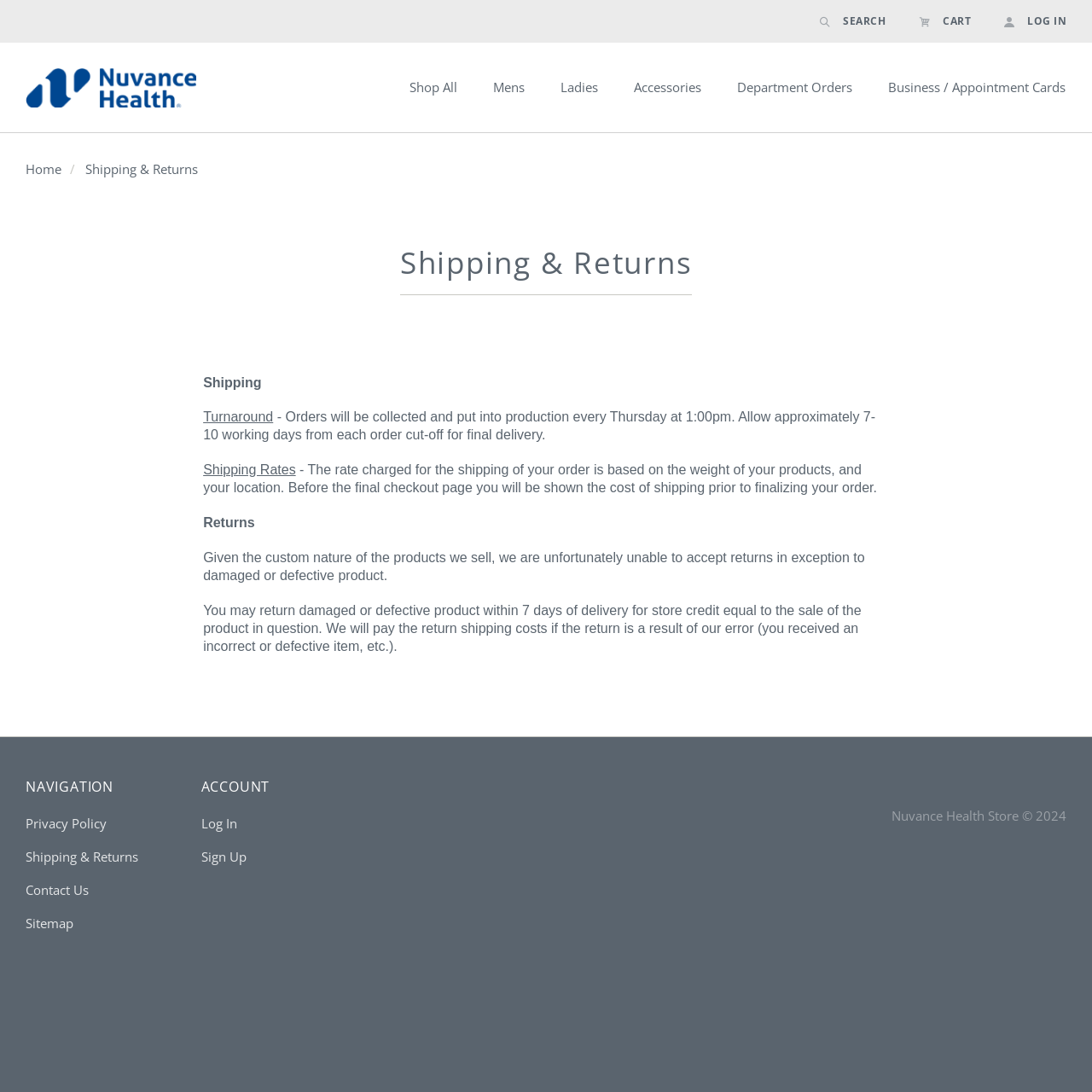Refer to the screenshot and give an in-depth answer to this question: What is the copyright year of the Nuvance Health Store?

At the bottom of the webpage, it is mentioned that 'Nuvance Health Store © 2024', which indicates that the copyright year of the Nuvance Health Store is 2024.